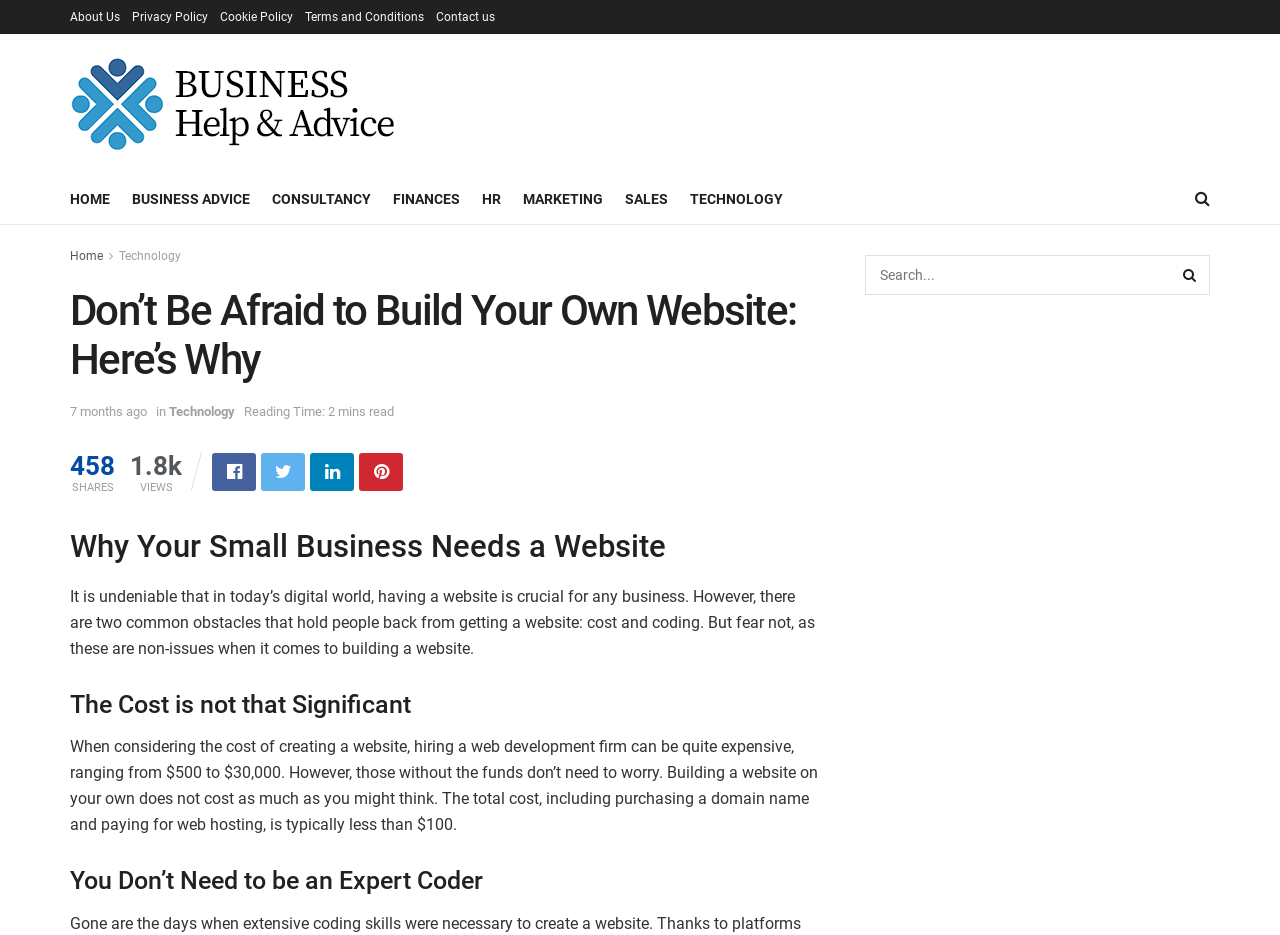Describe the webpage meticulously, covering all significant aspects.

The webpage is about business help and advice, specifically focusing on the importance of having a website for small businesses. At the top, there are several links to different sections of the website, including "About Us", "Privacy Policy", and "Contact us". Below these links, there is a prominent link to "Business Help and Advice" accompanied by an image.

The main navigation menu is located below, with links to various categories such as "HOME", "BUSINESS ADVICE", "CONSULTANCY", and others. On the right side of the navigation menu, there is a search bar with a search button.

The main content of the webpage is divided into sections, each with a heading. The first section is titled "Don’t Be Afraid to Build Your Own Website: Here’s Why" and has a link to the category "Technology" and a timestamp "7 months ago". Below this, there is a section with a heading "Why Your Small Business Needs a Website", which discusses the importance of having a website in today's digital world.

The next section is titled "The Cost is not that Significant" and explains that building a website does not have to be expensive. The final section is titled "You Don’t Need to be an Expert Coder" and reassures readers that they do not need to have coding skills to build a website.

Throughout the webpage, there are various social media links and buttons, including share and view counters. At the bottom, there is a search bar with a search button, allowing users to search for specific content on the website.